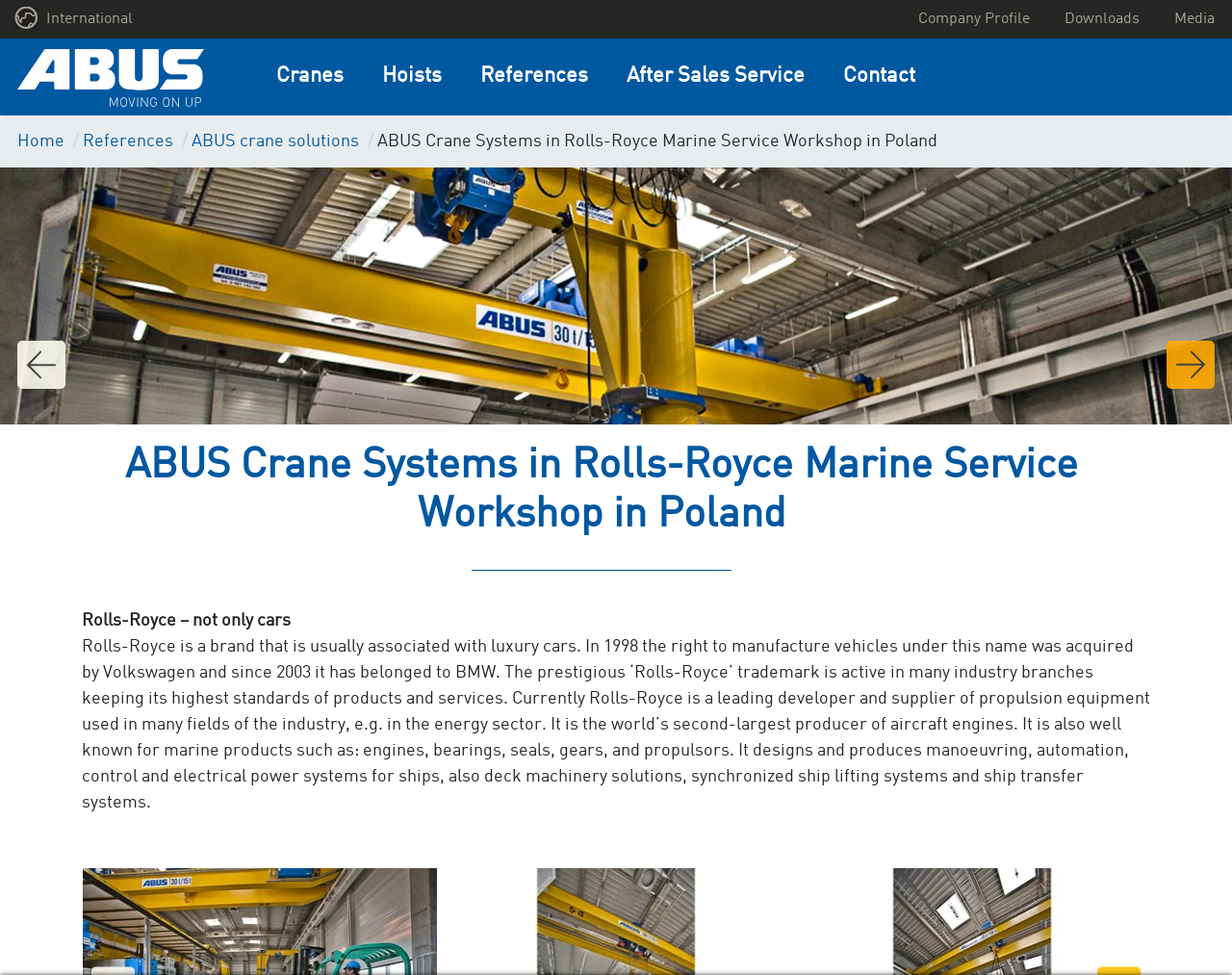Can you find the bounding box coordinates of the area I should click to execute the following instruction: "View cranes"?

[0.208, 0.039, 0.294, 0.118]